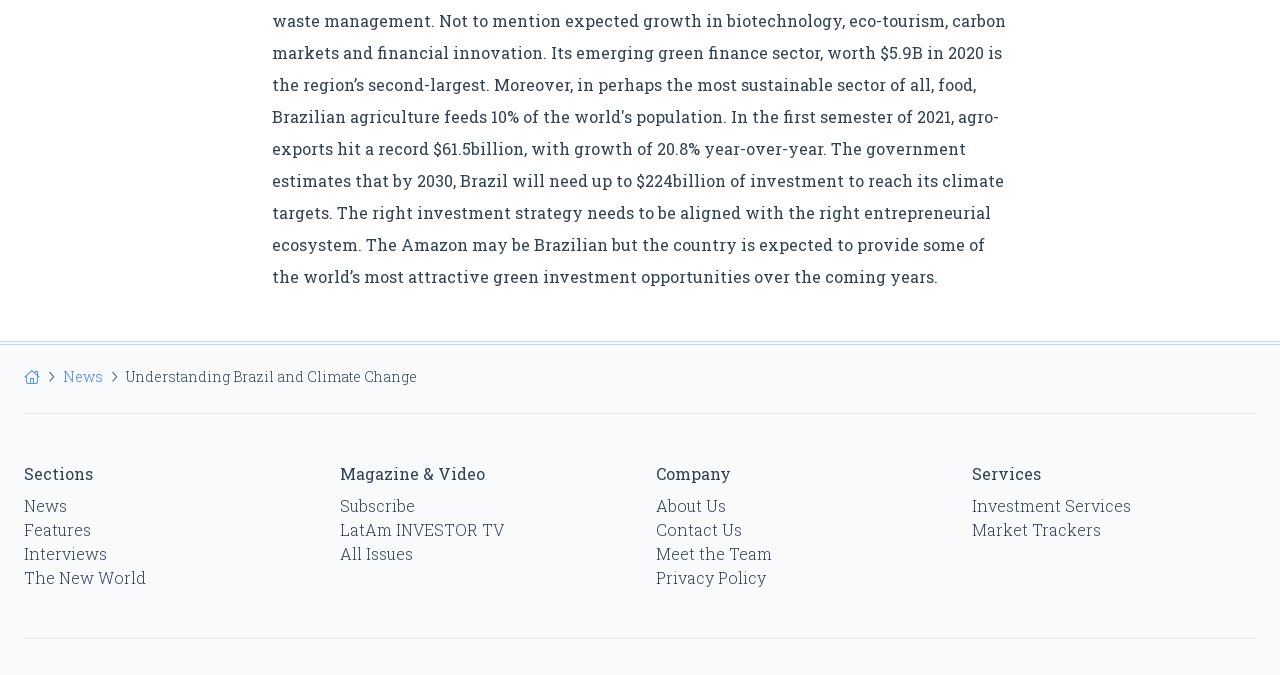Provide a single word or phrase answer to the question: 
What type of content is available under the 'News' section?

Links